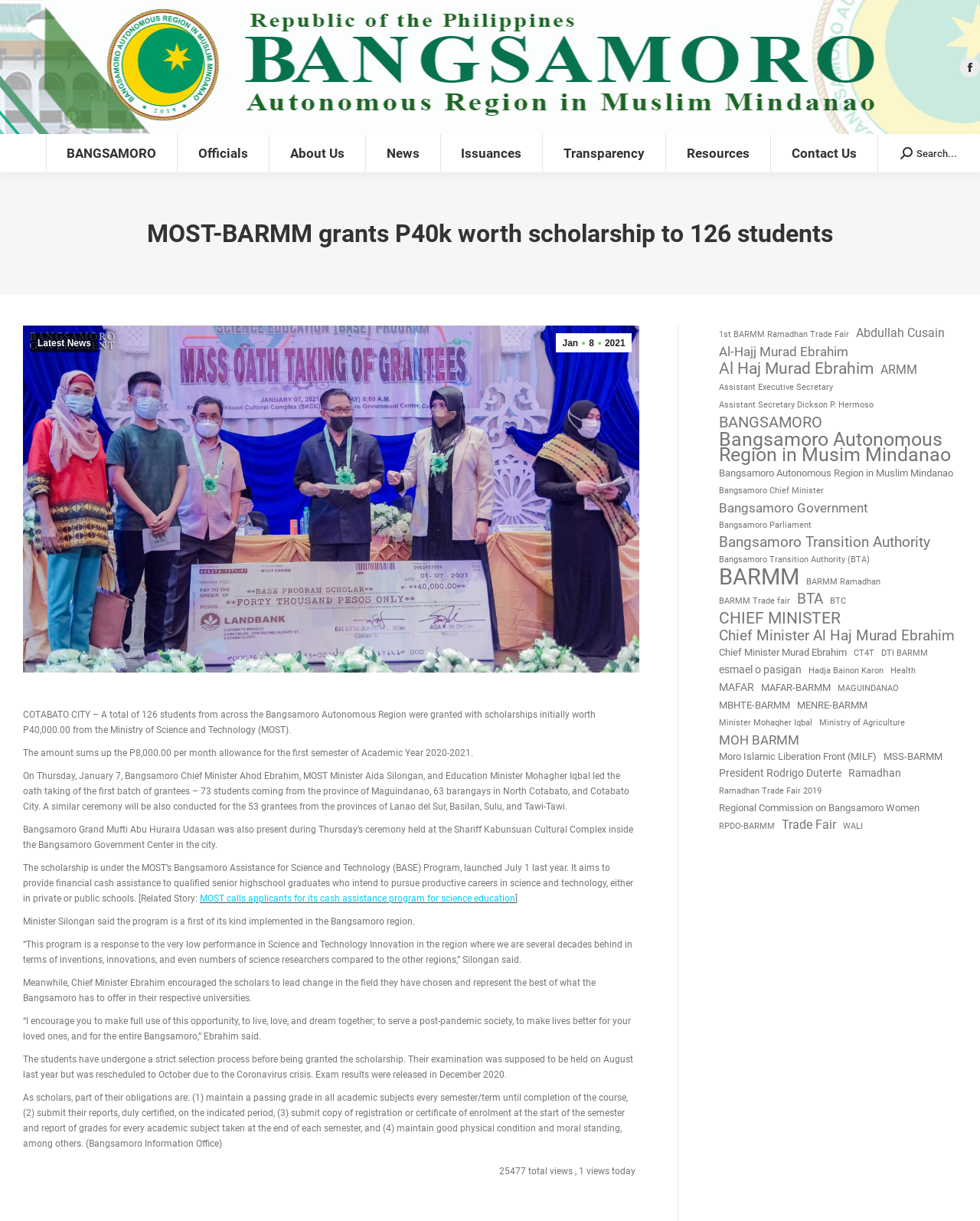Please extract the title of the webpage.

MOST-BARMM grants P40k worth scholarship to 126 students